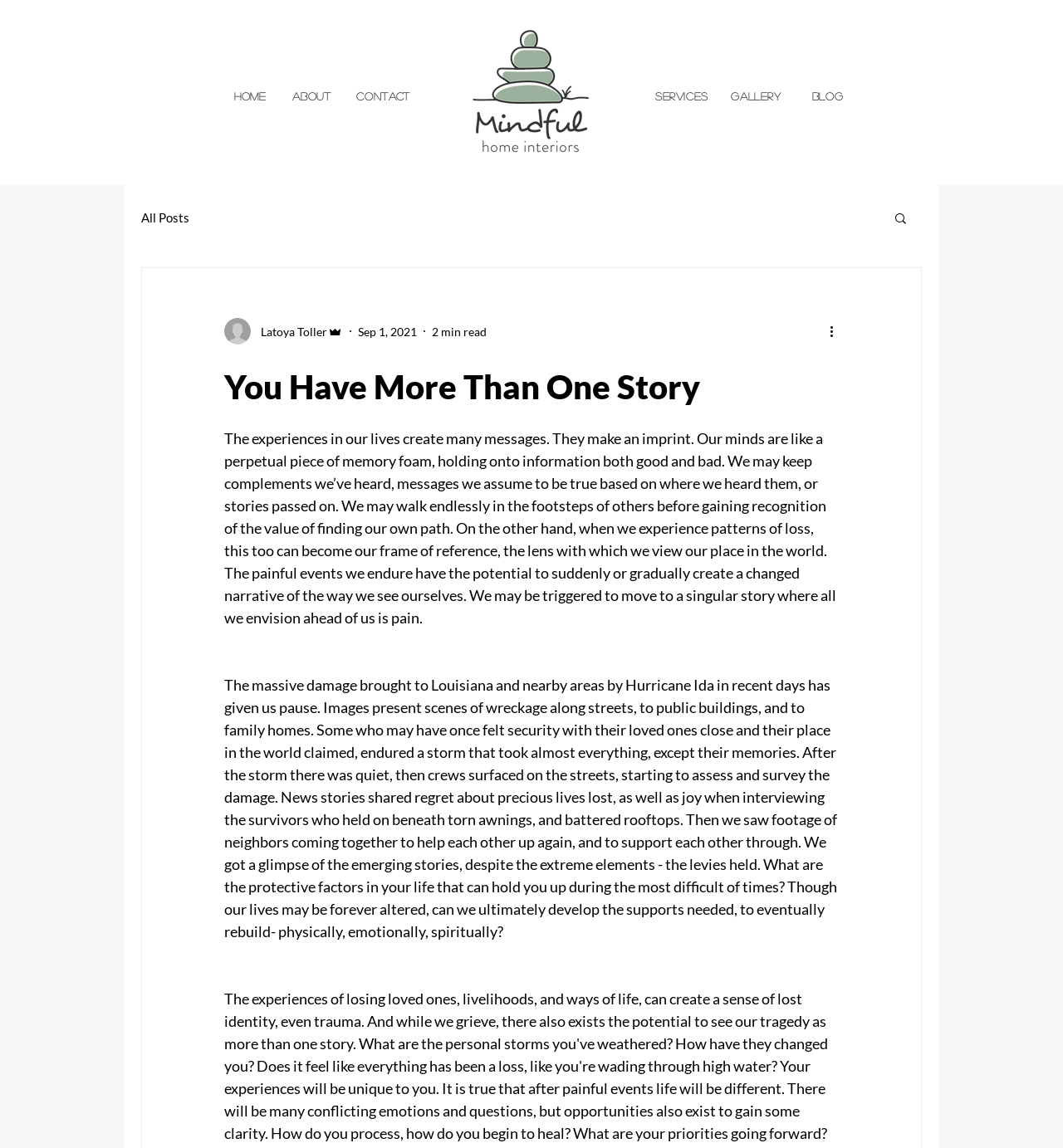Using the provided element description, identify the bounding box coordinates as (top-left x, top-left y, bottom-right x, bottom-right y). Ensure all values are between 0 and 1. Description: aria-label="More actions"

[0.778, 0.28, 0.797, 0.297]